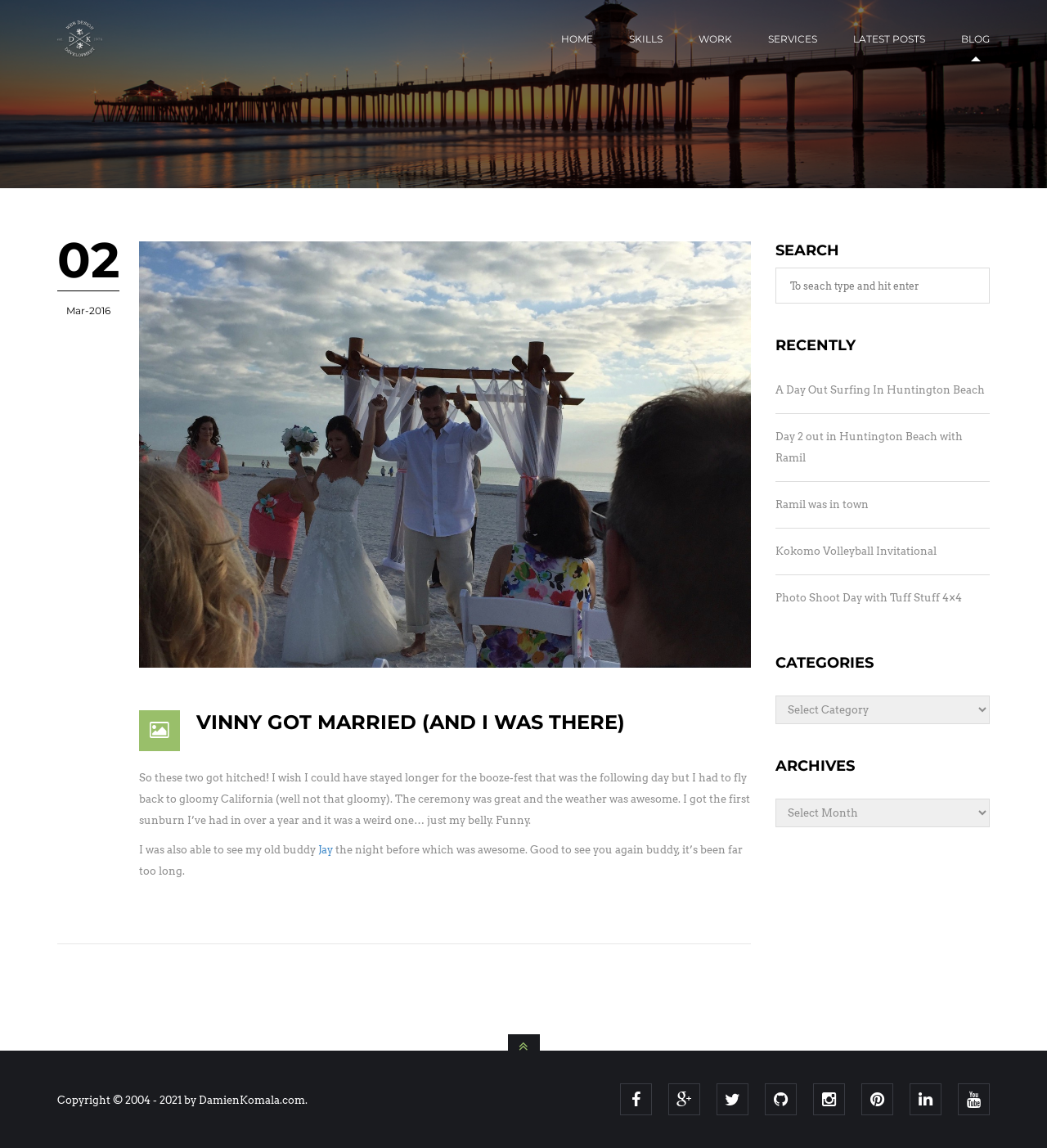Identify the bounding box coordinates for the region of the element that should be clicked to carry out the instruction: "view blog". The bounding box coordinates should be four float numbers between 0 and 1, i.e., [left, top, right, bottom].

[0.918, 0.0, 0.945, 0.068]